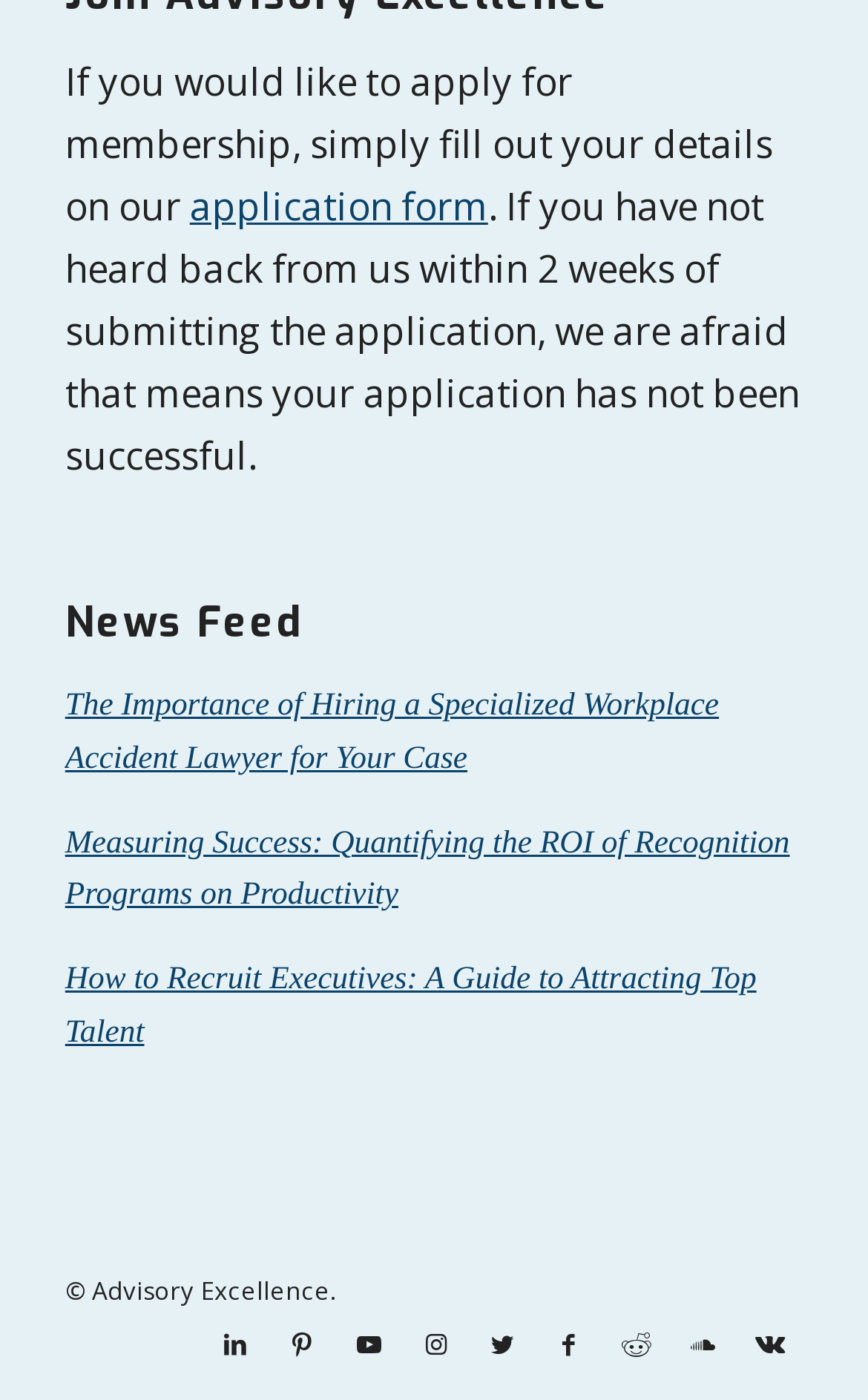Determine the bounding box coordinates of the area to click in order to meet this instruction: "visit Advisory Excellence".

[0.106, 0.91, 0.38, 0.934]